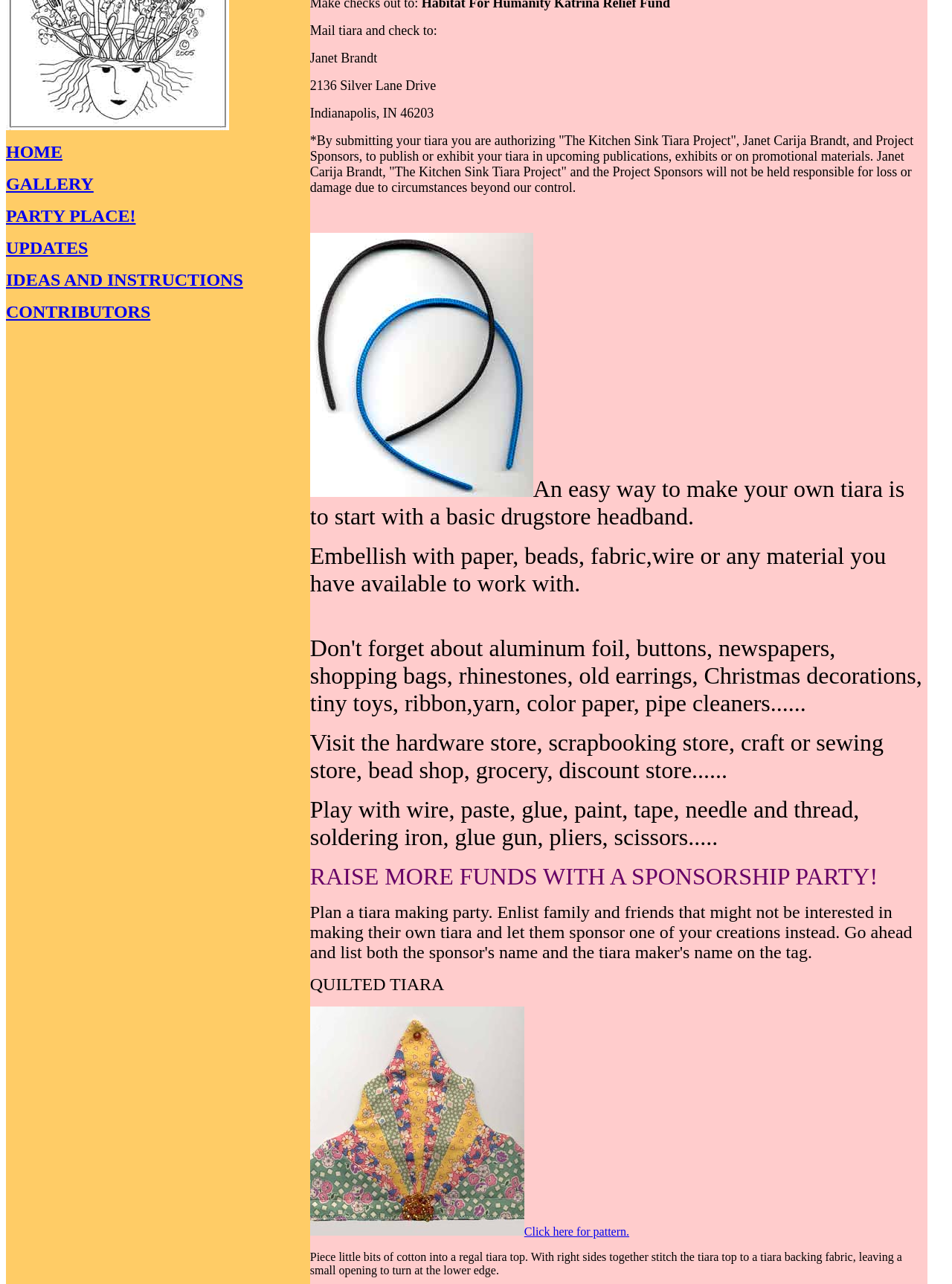Identify and provide the bounding box for the element described by: "alt="Butler Law Firm"".

None